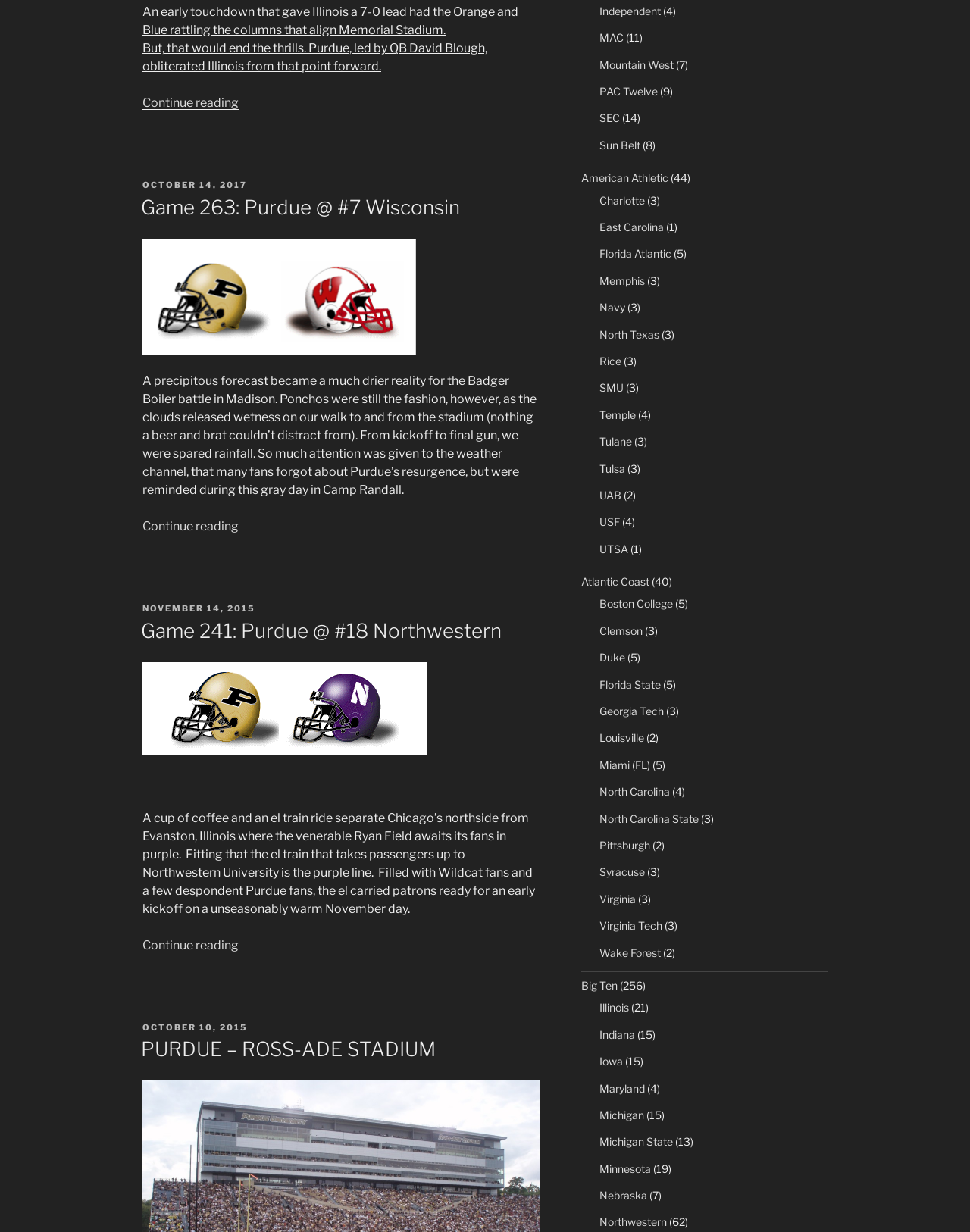What is the date of the first article?
Answer the question in as much detail as possible.

I looked at the first article element and found the date 'OCTOBER 14, 2017' mentioned in the text. This date is likely the publication date of the article.